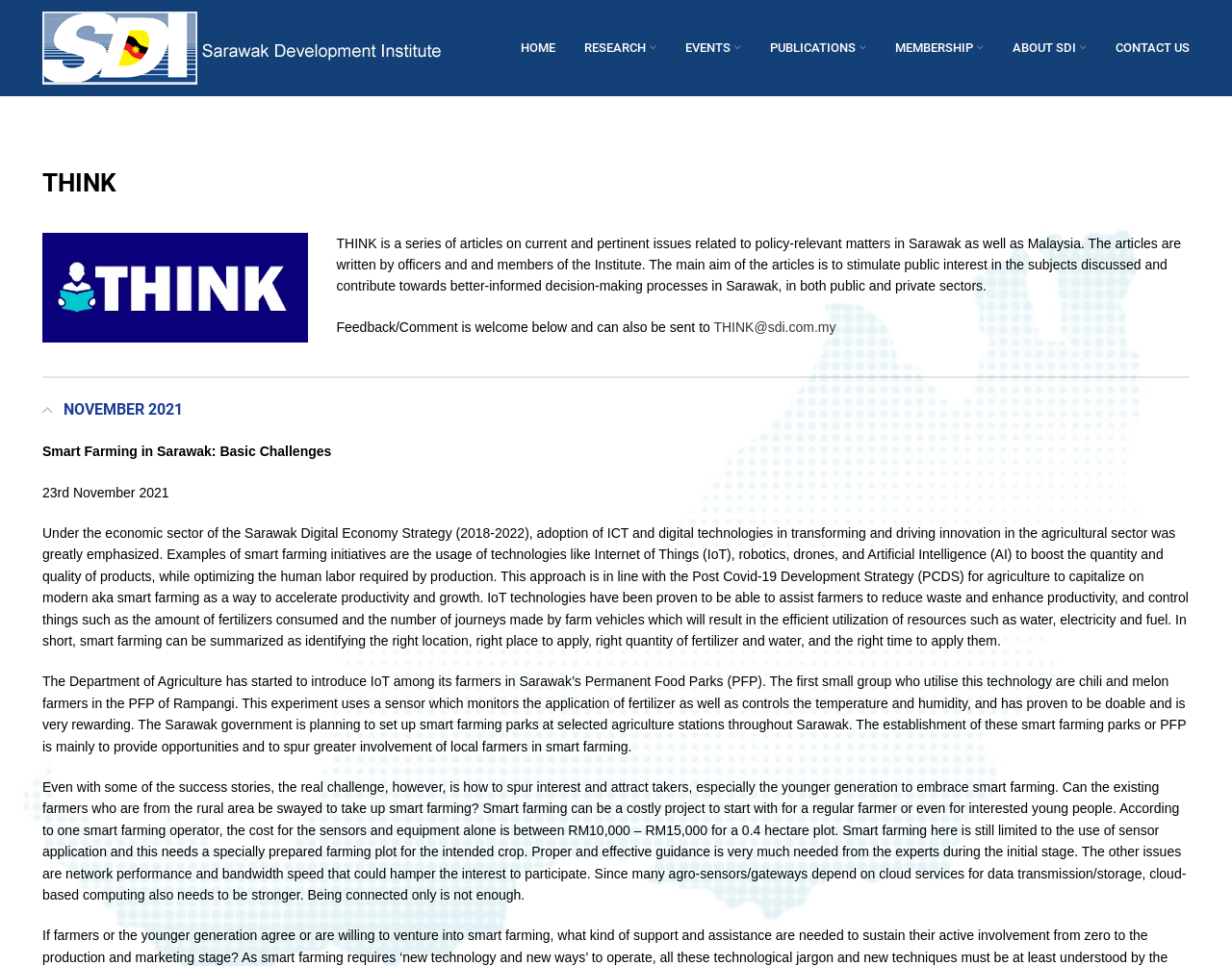Find the UI element described as: "ABOUT SDI" and predict its bounding box coordinates. Ensure the coordinates are four float numbers between 0 and 1, [left, top, right, bottom].

[0.81, 0.03, 0.894, 0.07]